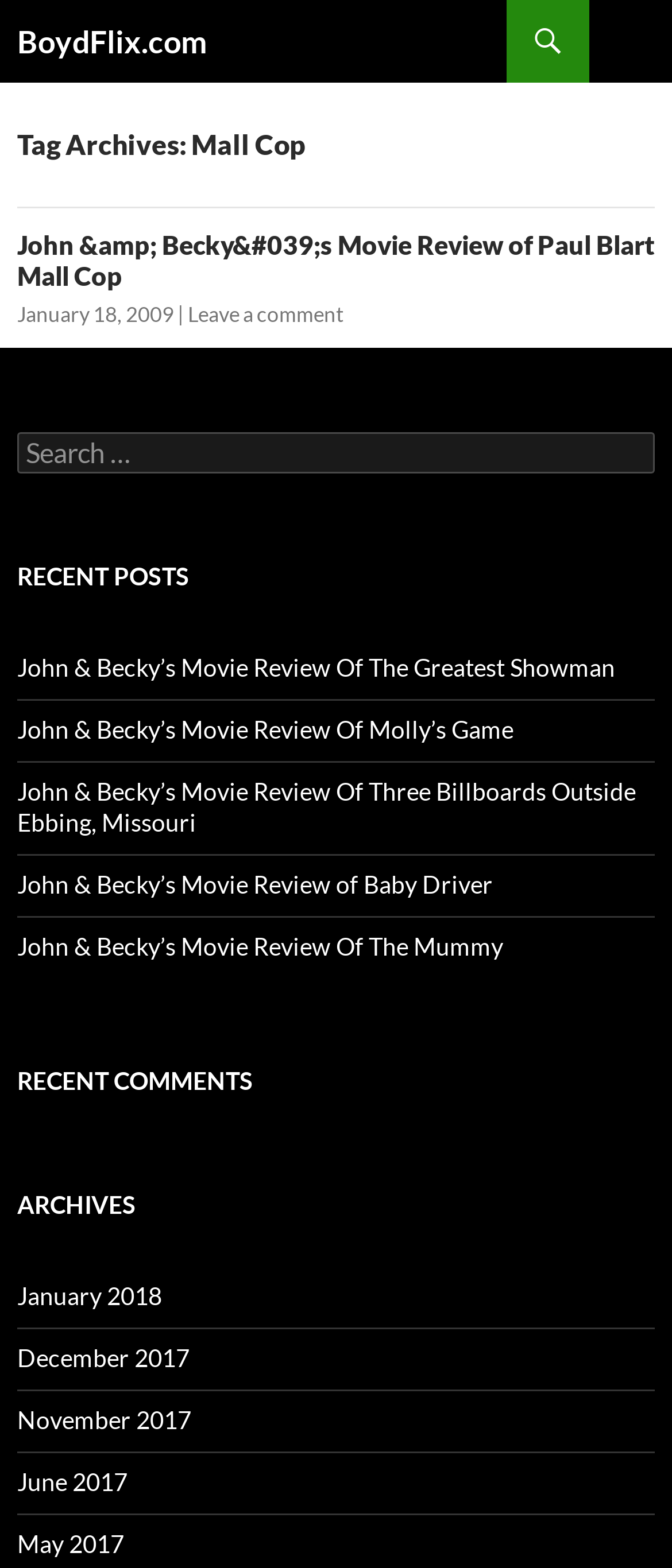Locate the bounding box of the UI element described by: "Closest casino to hayward ca" in the given webpage screenshot.

None